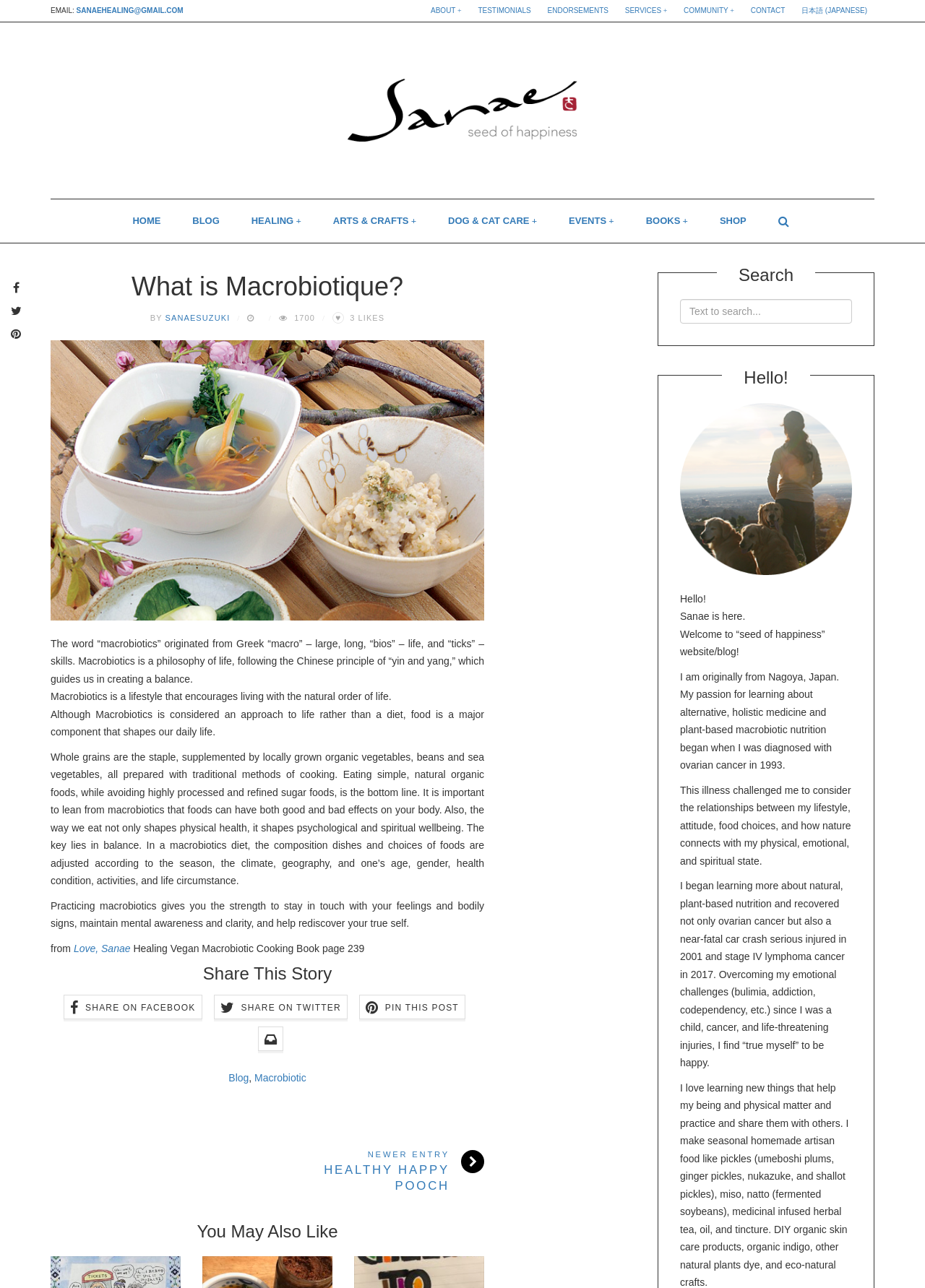Using the element description Why Long Beach?, predict the bounding box coordinates for the UI element. Provide the coordinates in (top-left x, top-left y, bottom-right x, bottom-right y) format with values ranging from 0 to 1.

None